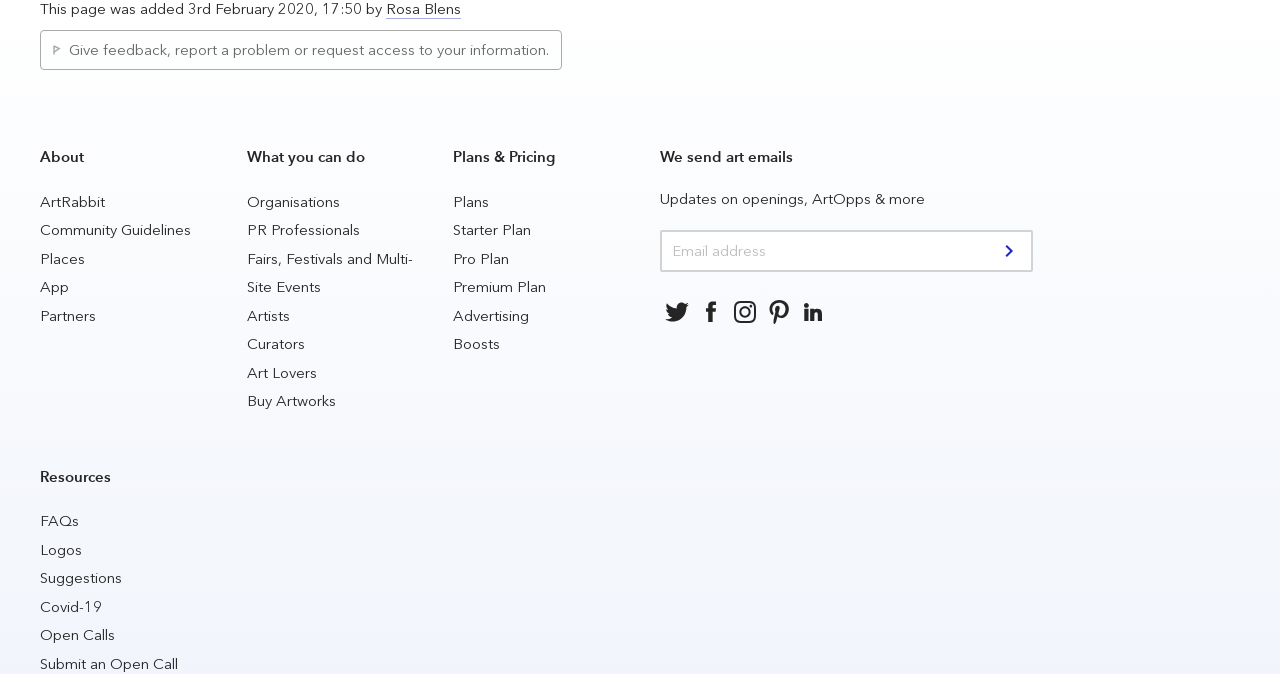Please mark the bounding box coordinates of the area that should be clicked to carry out the instruction: "Click on the 'About' link".

[0.031, 0.217, 0.161, 0.278]